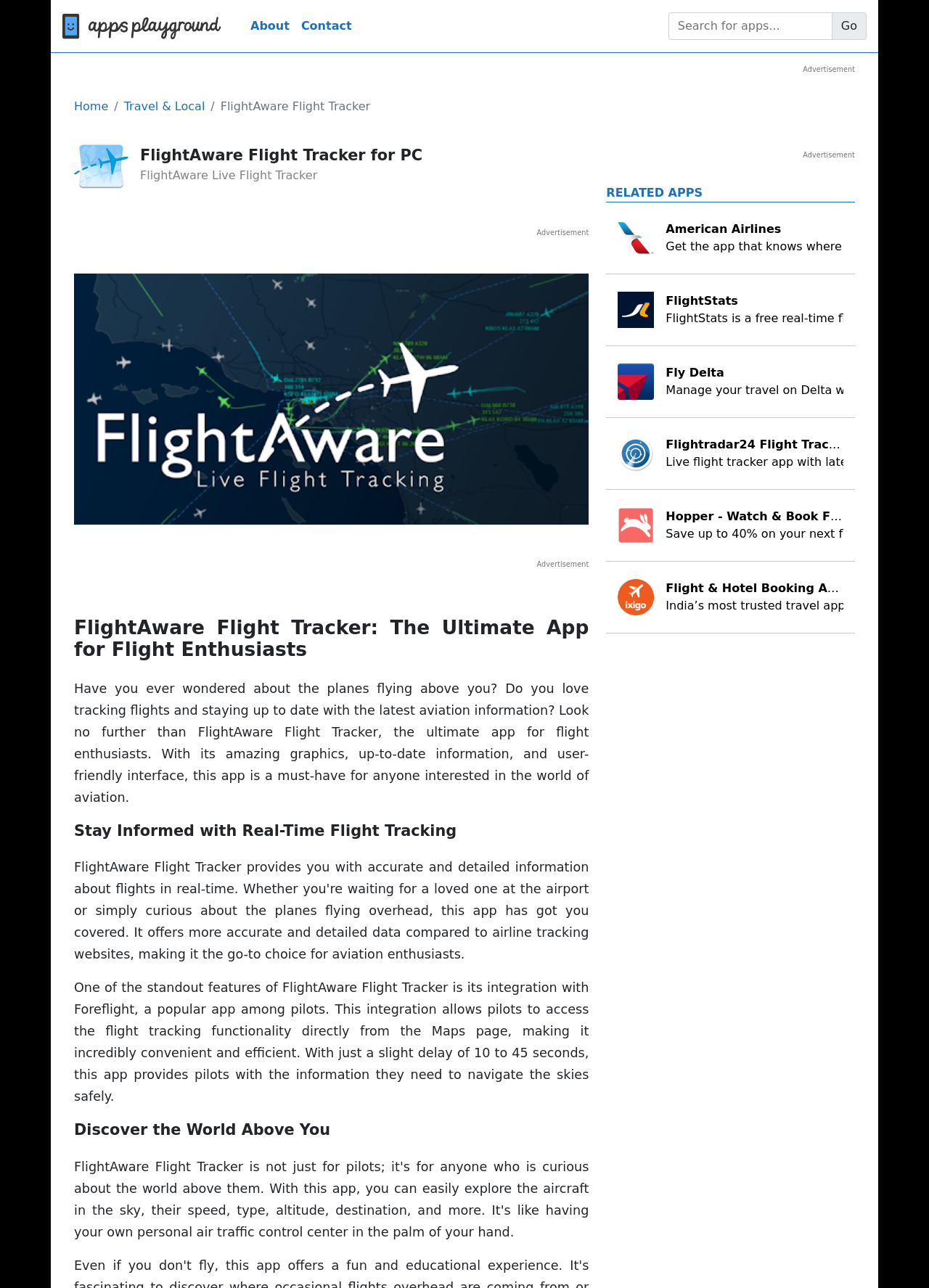Elaborate on the webpage's design and content in a detailed caption.

This webpage is about FlightAware Flight Tracker, a flight tracking app. At the top left, there is an "appsplayground logo" image, and next to it, there are links to "About" and "Contact" pages. A search bar is located at the top right, with a "Go" button beside it. 

Below the search bar, there is a heading that reads "FlightAware Flight Tracker for PC" and an image of the app's logo. A brief description of the app is provided, stating that it is the ultimate app for flight enthusiasts, offering amazing graphics, up-to-date information, and a user-friendly interface.

The webpage then highlights the app's features, including real-time flight tracking and its integration with Foreflight, a popular app among pilots. There are also sections titled "Stay Informed with Real-Time Flight Tracking" and "Discover the World Above You", which provide more information about the app's capabilities.

On the right side of the page, there are several advertisements, including an image of a FlightAware Flight Tracker PC screenshot. 

At the bottom of the page, there is a section titled "RELATED APPS", which lists several other flight-related apps, including American Airlines, FlightStats, Fly Delta, Flightradar24 Flight Tracker, Hopper - Watch & Book Flights, and Flight & Hotel Booking App - ixigo. Each app is represented by an icon and a brief description.